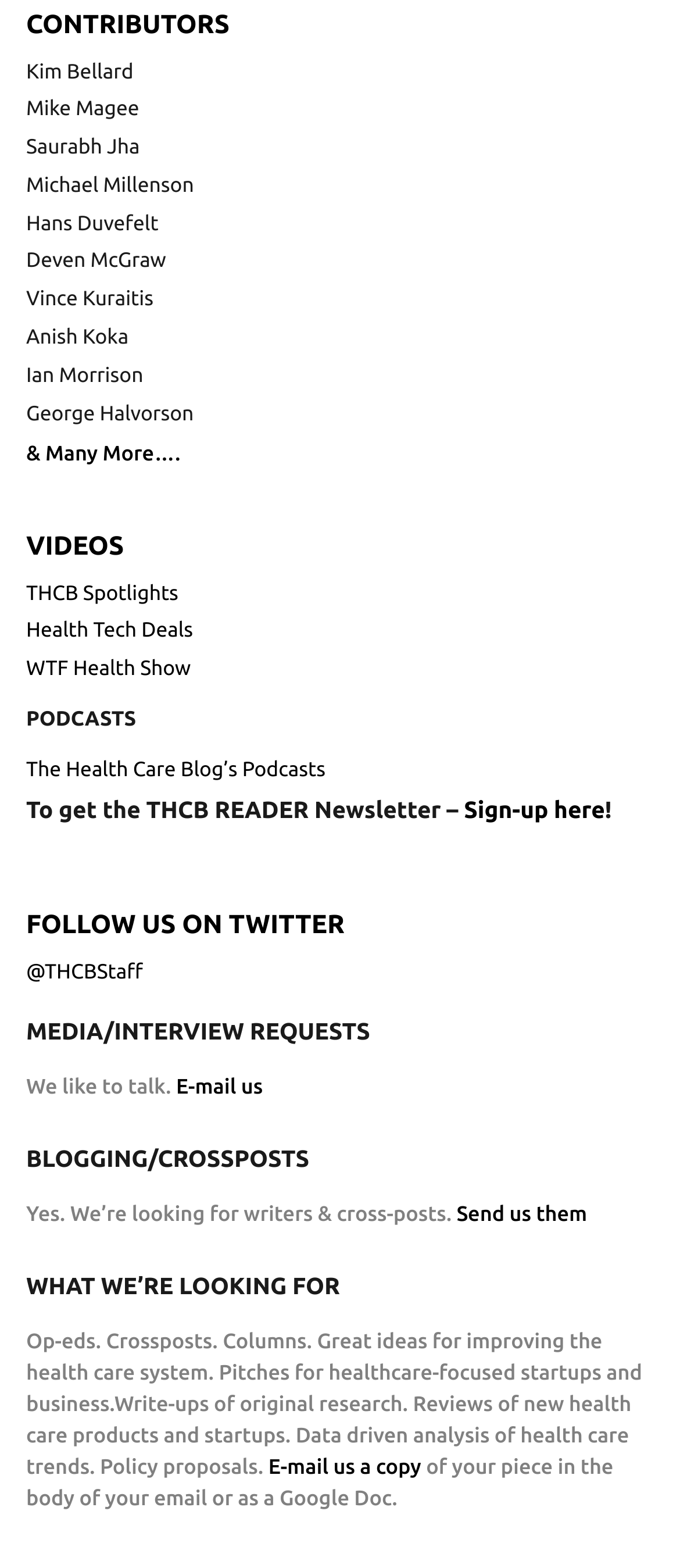Please look at the image and answer the question with a detailed explanation: Where can I sign up for the THCB READER Newsletter?

I found the section with the heading 'The Health Care Blog’s Podcasts' and saw a link 'Sign-up here', which suggests that I can sign up for the THCB READER Newsletter by clicking on that link.